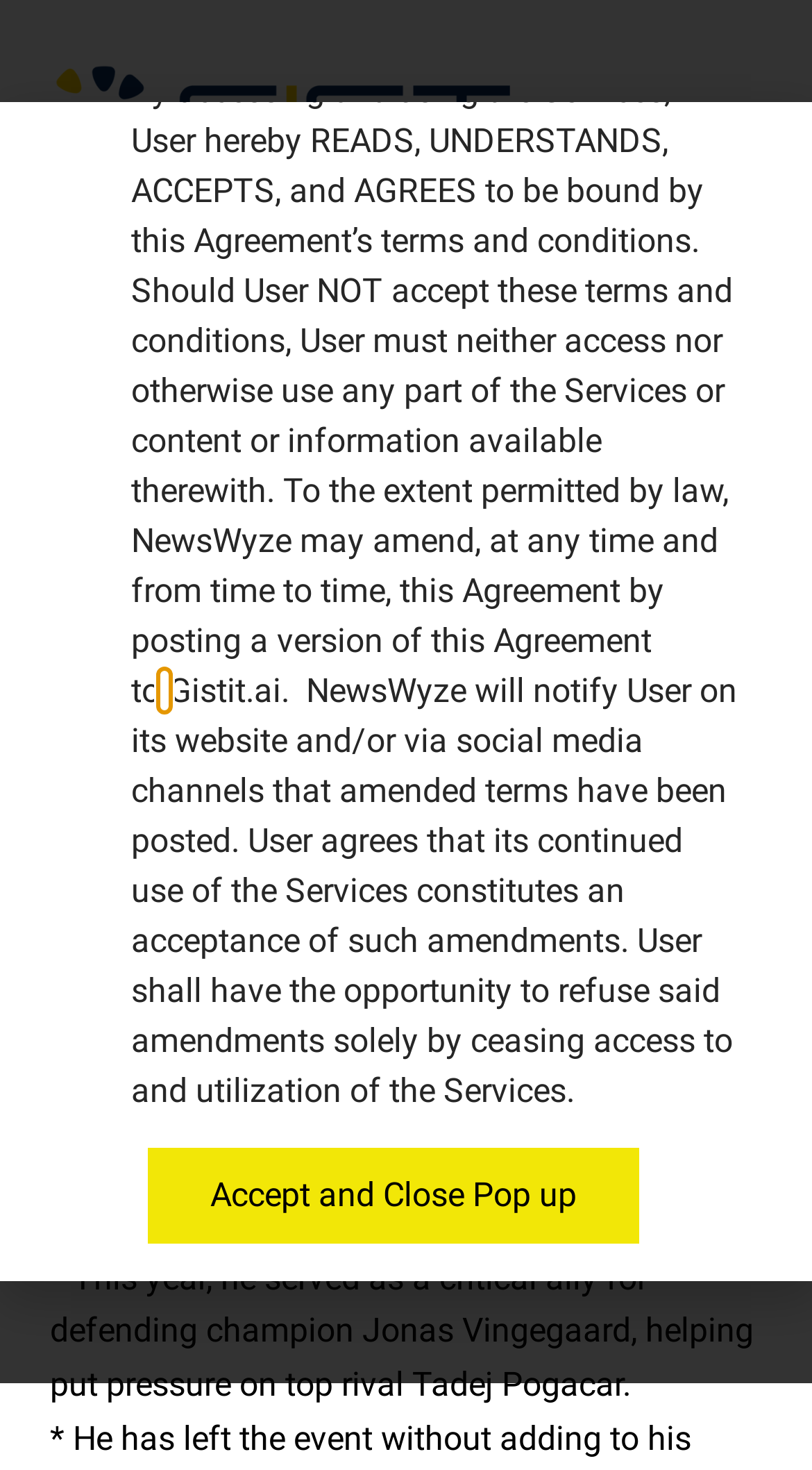What is the purpose of the button 'Open menu'?
Give a one-word or short-phrase answer derived from the screenshot.

To open a menu